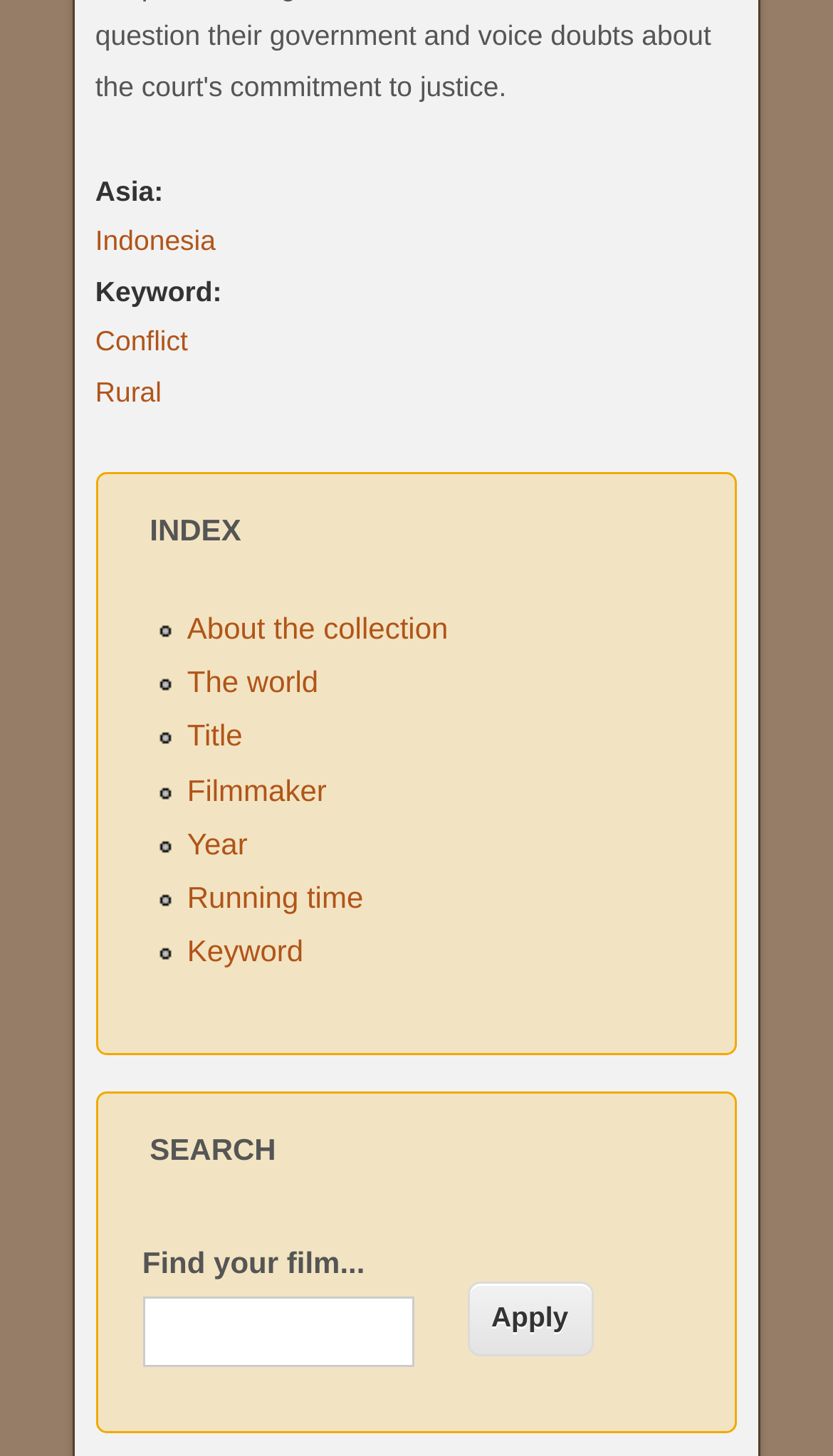Determine the bounding box coordinates of the section to be clicked to follow the instruction: "Learn about the filmmaker". The coordinates should be given as four float numbers between 0 and 1, formatted as [left, top, right, bottom].

[0.225, 0.531, 0.392, 0.554]